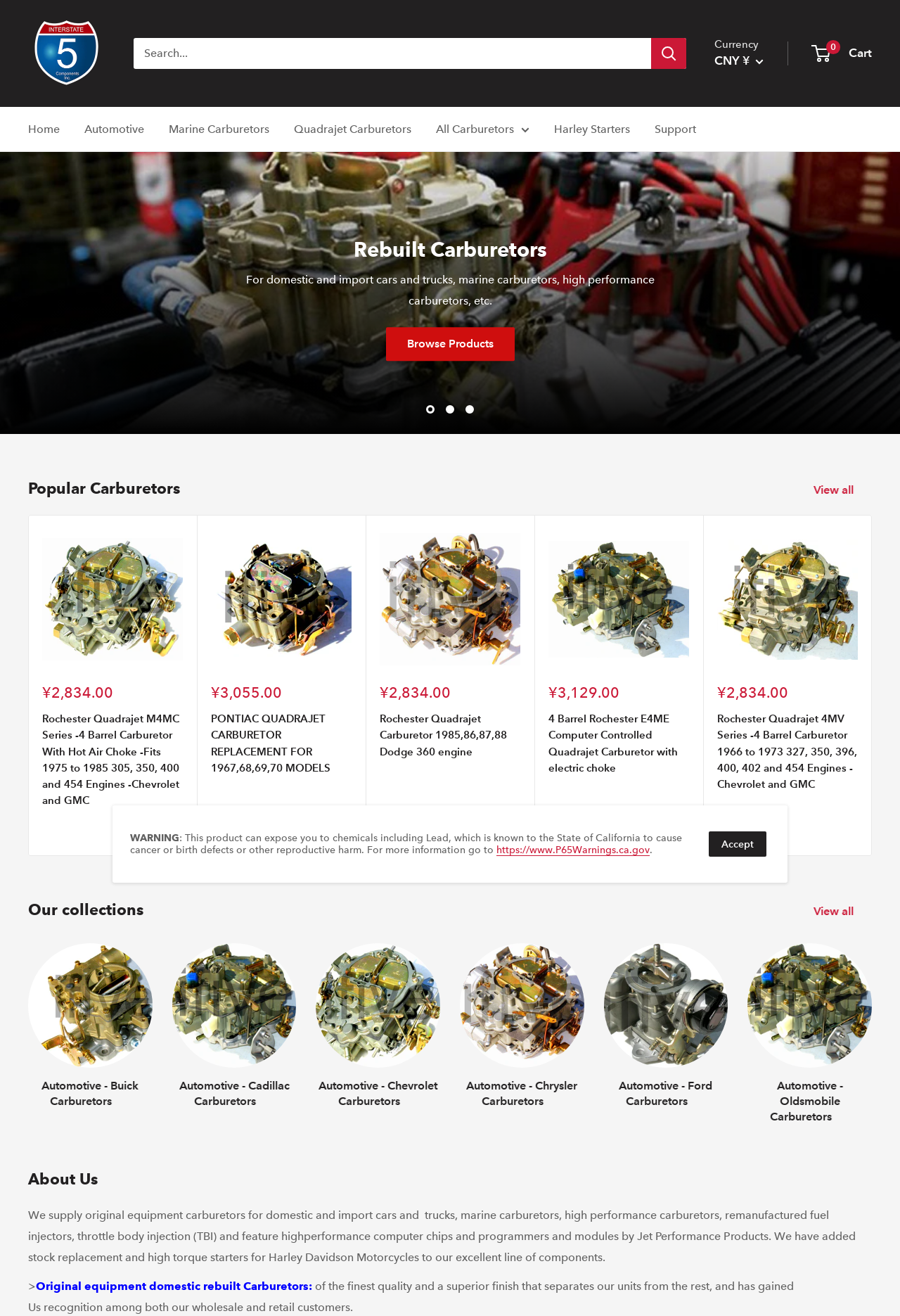Describe in detail what you see on the webpage.

The webpage is an e-commerce platform for I5 Automotive, a company that specializes in automotive parts, particularly carburetors, fuel injectors, and starters. At the top of the page, there is a search bar and a currency selector. Below that, there is a navigation menu with links to different categories, including Home, Automotive, Marine Carburetors, Quadrajet Carburetors, and Support.

The main content of the page is divided into three sections. The first section displays a list of popular carburetors, each with an image, description, price, and review link. There are five products listed, including Rochester Quadrajet M4MC Series and 4 Barrel Rochester E4ME Computer Controlled Quadrajet Carburetor.

The second section is titled "Our collections" and features a list of carburetors organized by brand, including Buick, Cadillac, Chevrolet, Chrysler, Ford, and Oldsmobile. Each item has an image and a link to the product page.

The third section is an about us page, which provides a brief description of the company and its products. It mentions that they supply original equipment carburetors for domestic and import cars and trucks, marine carburetors, high-performance carburetors, remanufactured fuel injectors, and throttle body injection (TBI) systems. They also offer high-performance computer chips and programmers and modules by Jet Performance Products, as well as stock replacement and high-torque starters for Harley-Davidson motorcycles.

Throughout the page, there are buttons and links to navigate to other pages, including a "Next" button at the bottom of each section to load more products.